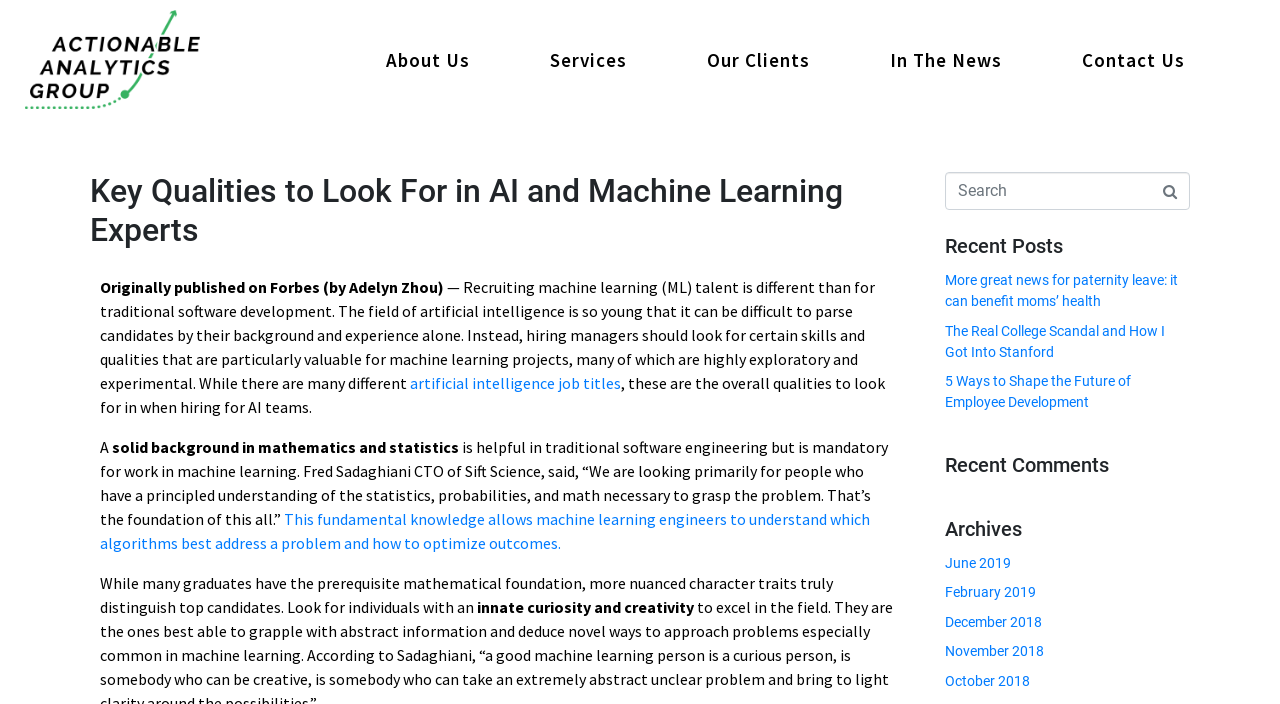What is the topic of the main article?
Make sure to answer the question with a detailed and comprehensive explanation.

The main article on the webpage is headed by 'Key Qualities to Look For in AI and Machine Learning Experts', which suggests that the article is about the qualities to look for when hiring AI and machine learning experts.